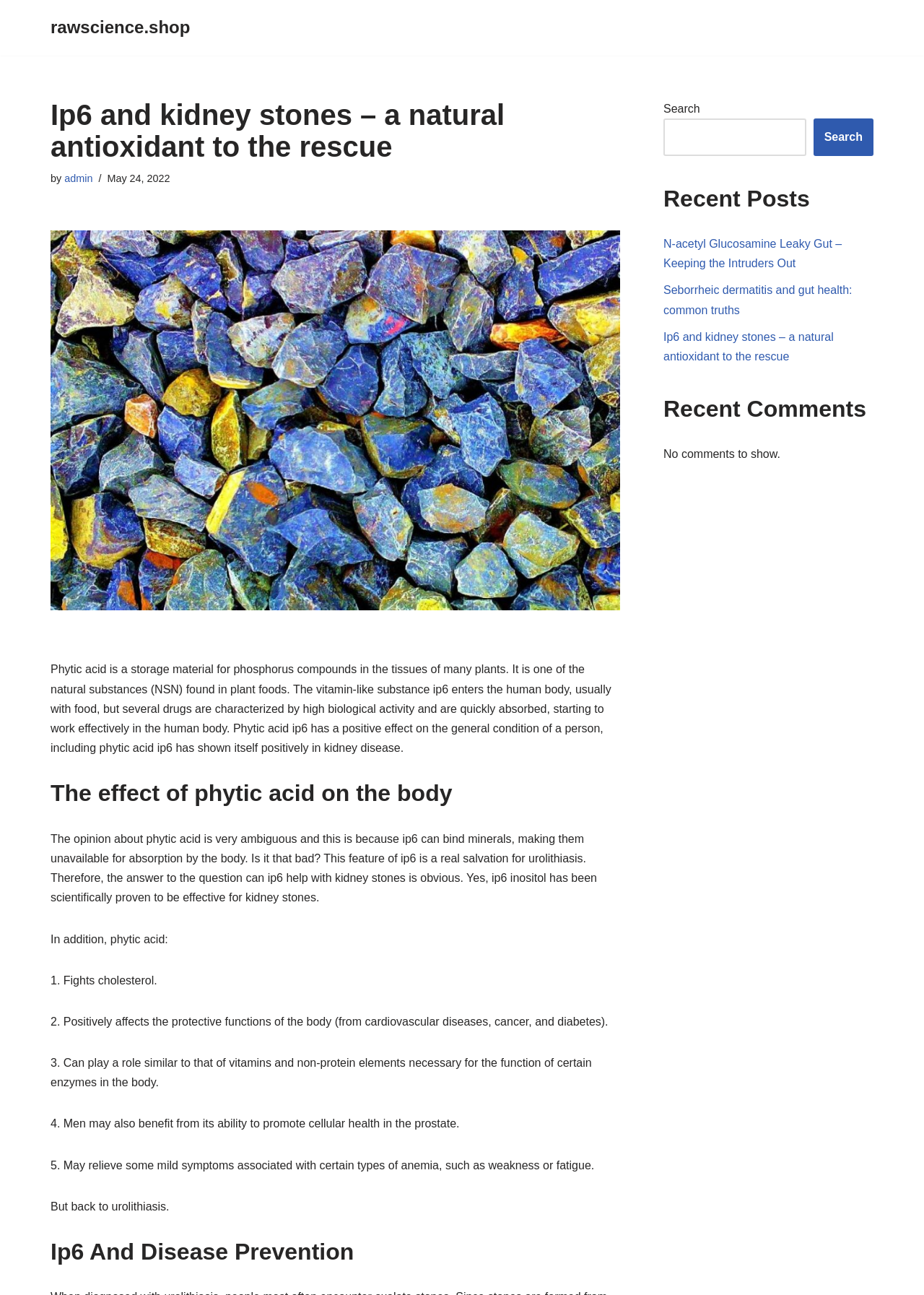Pinpoint the bounding box coordinates of the element you need to click to execute the following instruction: "Search for a keyword". The bounding box should be represented by four float numbers between 0 and 1, in the format [left, top, right, bottom].

[0.718, 0.091, 0.872, 0.12]